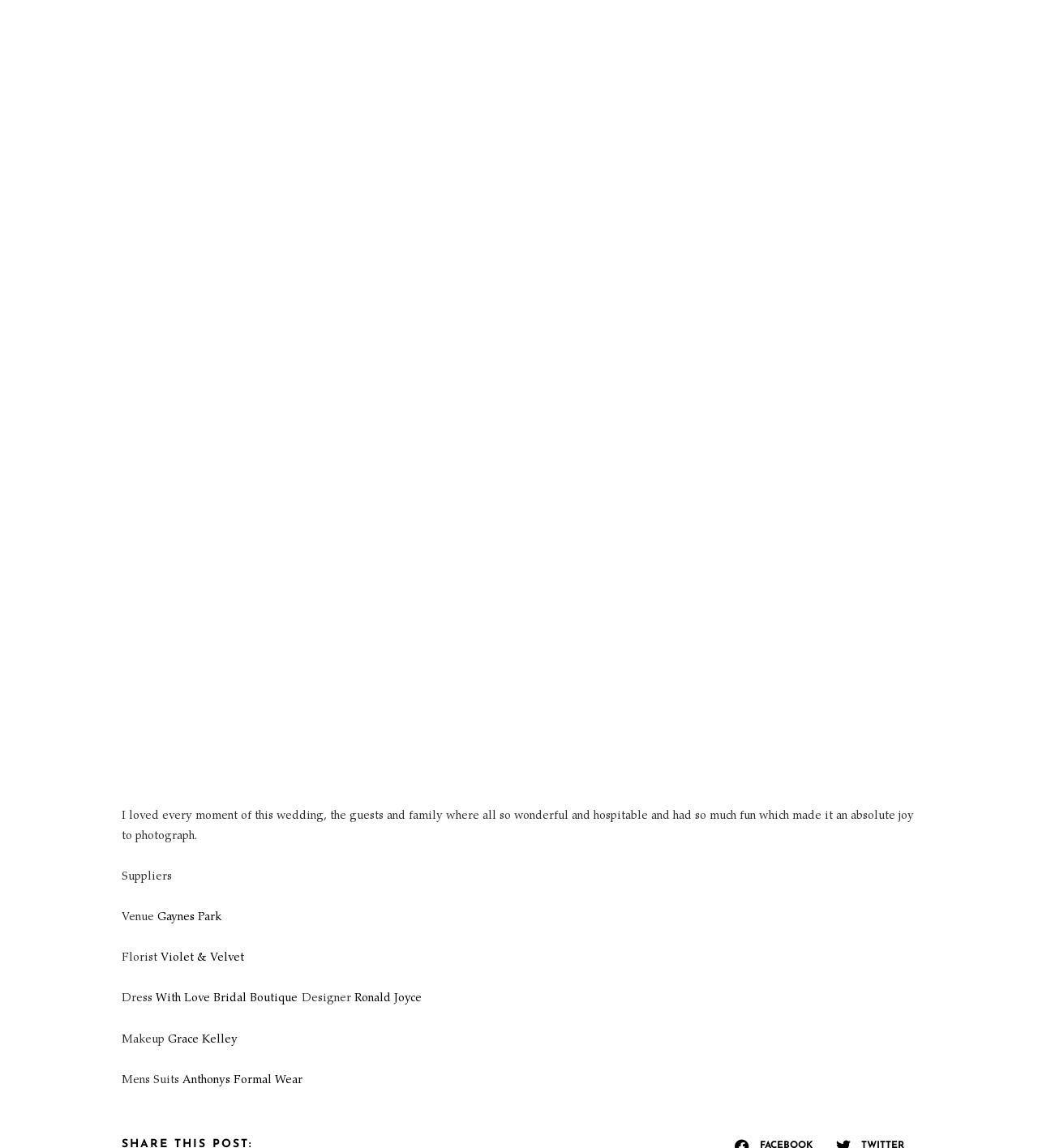Given the webpage screenshot, identify the bounding box of the UI element that matches this description: "Violet & Velvet".

[0.15, 0.827, 0.22, 0.838]